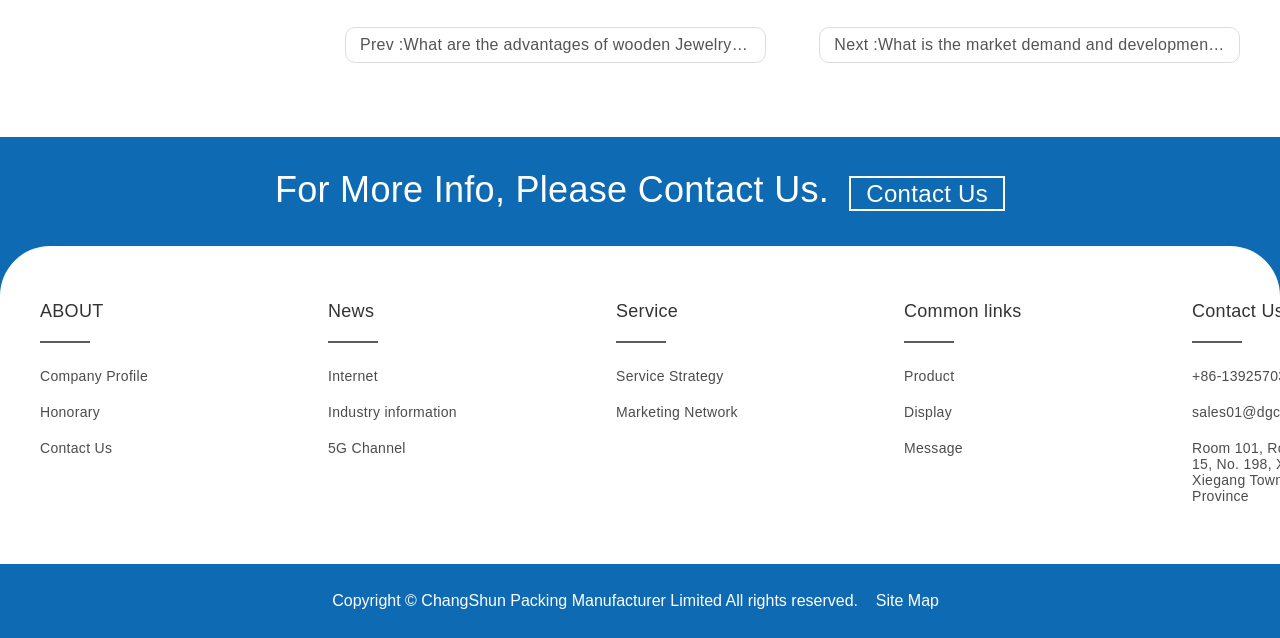What is the purpose of the 'Site Map' link?
Respond to the question with a single word or phrase according to the image.

To view the site map